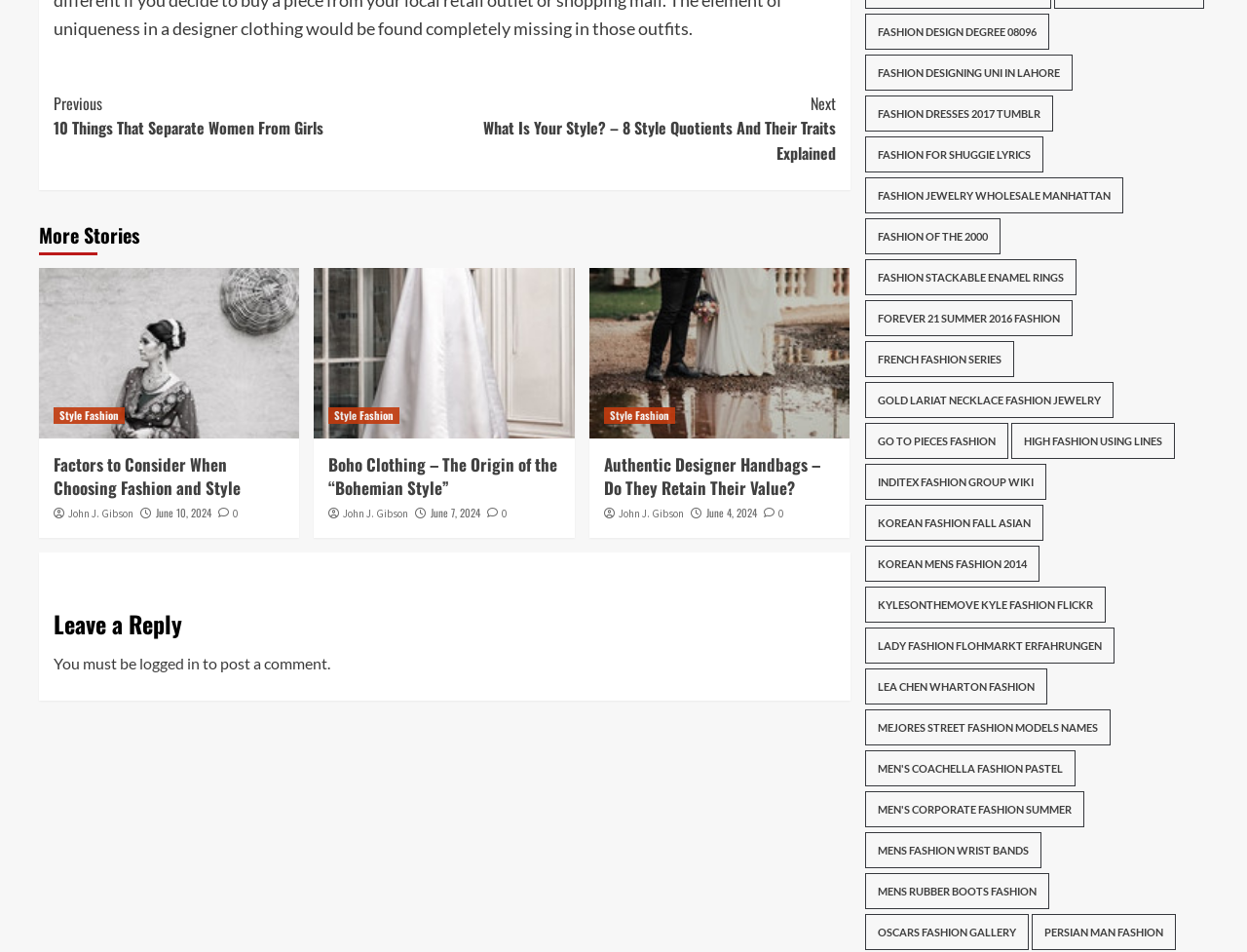Analyze the image and answer the question with as much detail as possible: 
What is the author of the article 'Factors to Consider When Choosing Fashion and Style'?

The author of the article 'Factors to Consider When Choosing Fashion and Style' is John J. Gibson, as indicated by the link 'John J. Gibson' below the article title.